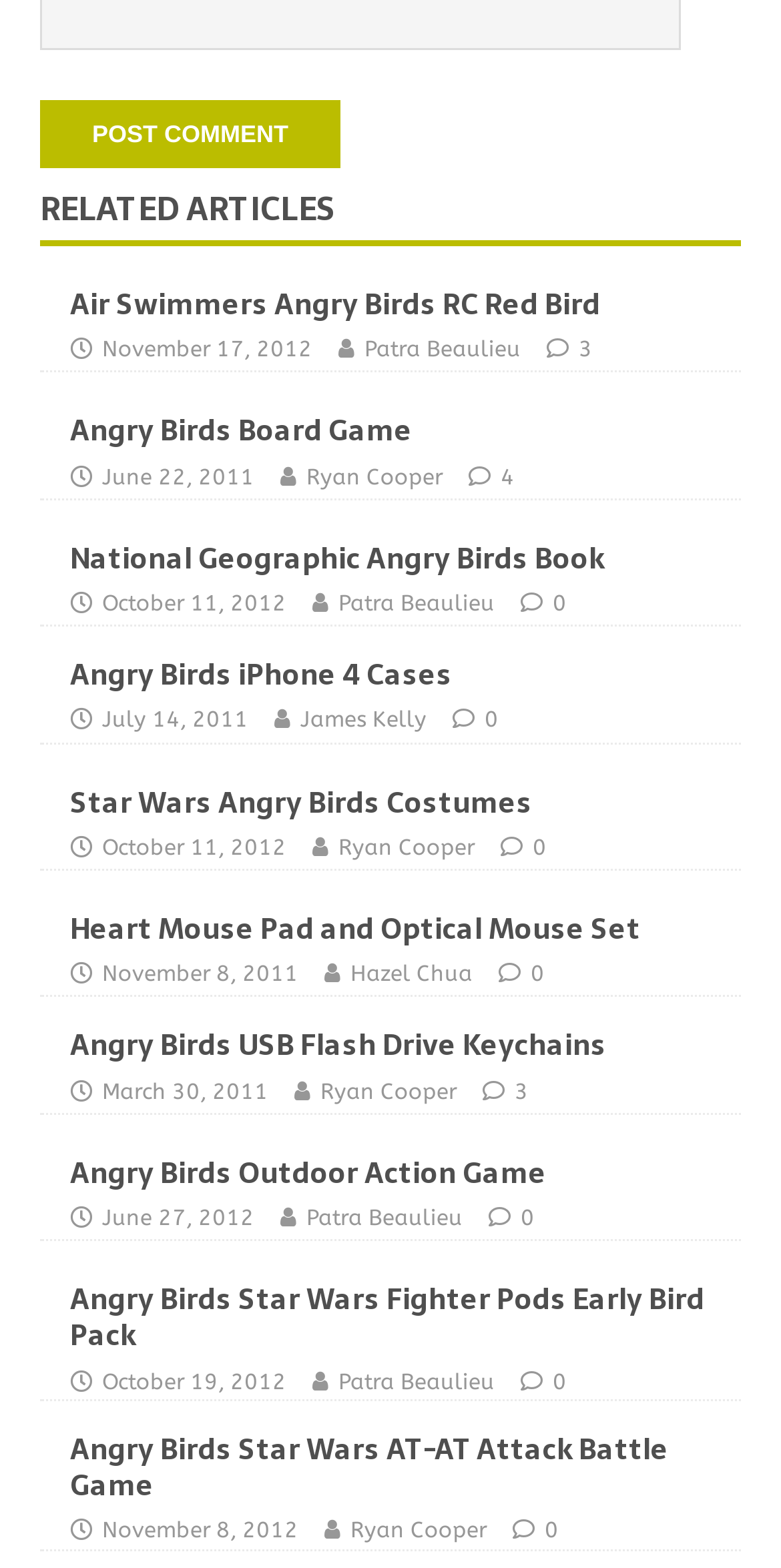Identify the bounding box coordinates of the element to click to follow this instruction: 'Explore Angry Birds iPhone 4 Cases'. Ensure the coordinates are four float values between 0 and 1, provided as [left, top, right, bottom].

[0.09, 0.416, 0.579, 0.444]